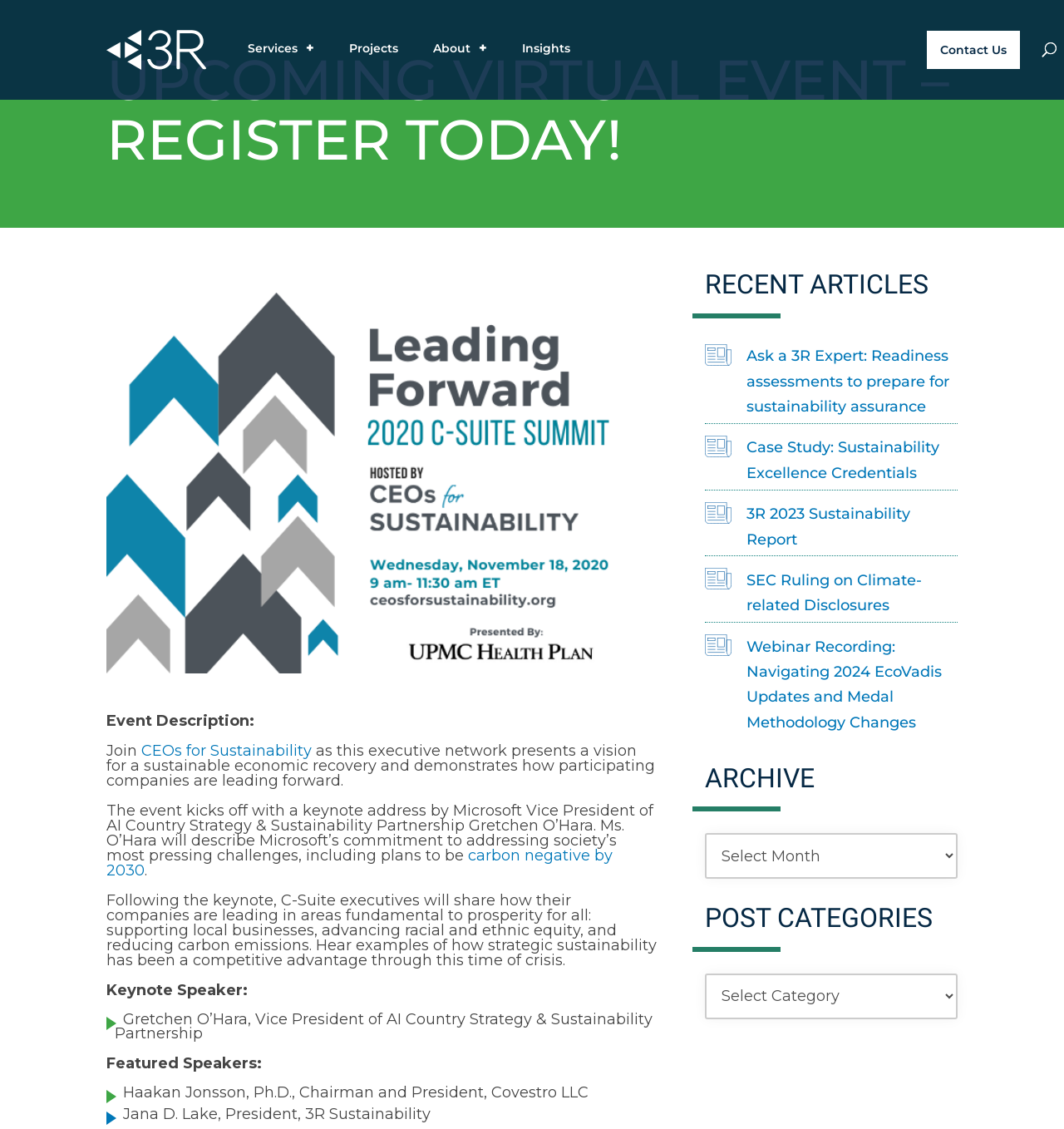Determine the heading of the webpage and extract its text content.

UPCOMING VIRTUAL EVENT – REGISTER TODAY!